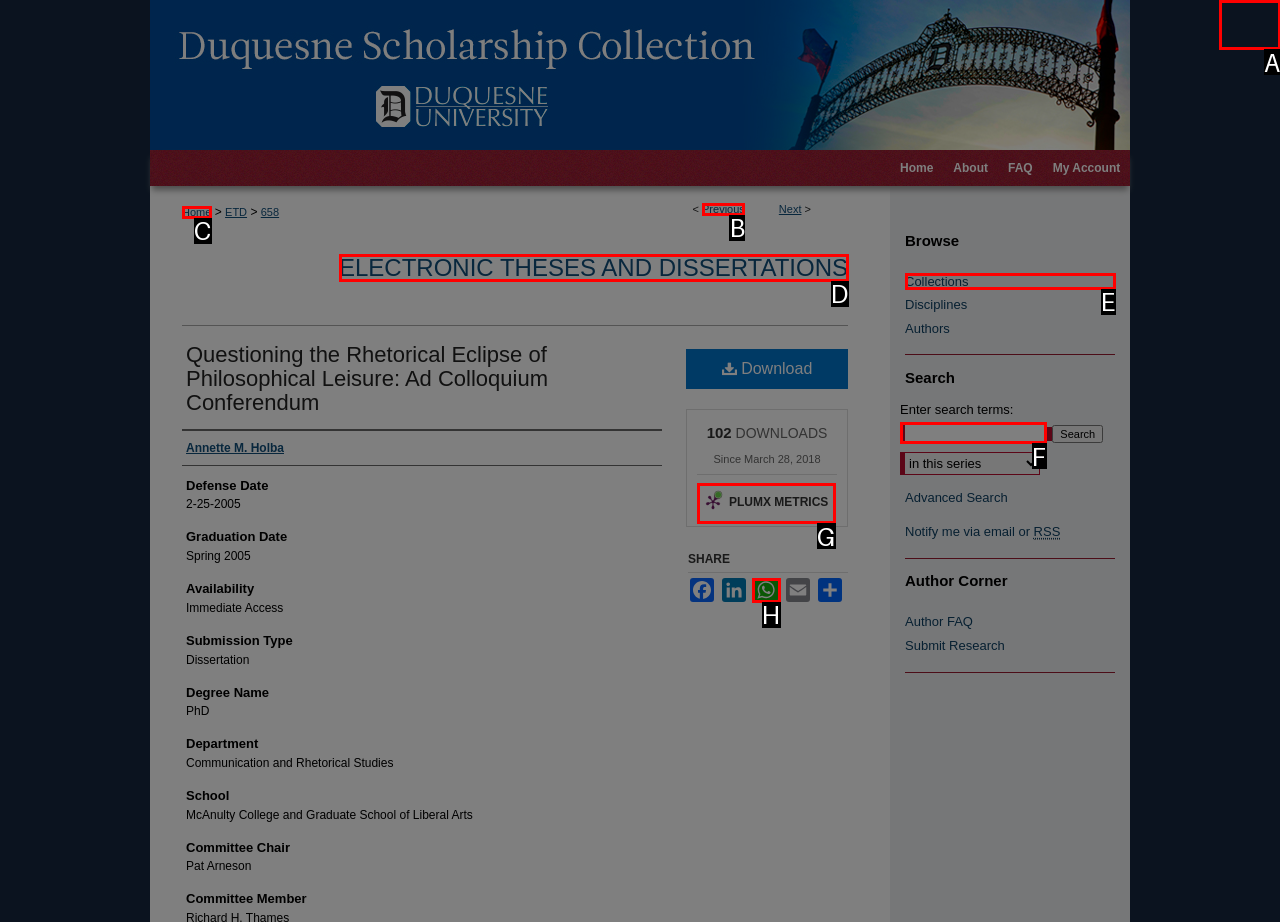Select the HTML element that needs to be clicked to carry out the task: Click on the 'Menu' link
Provide the letter of the correct option.

A